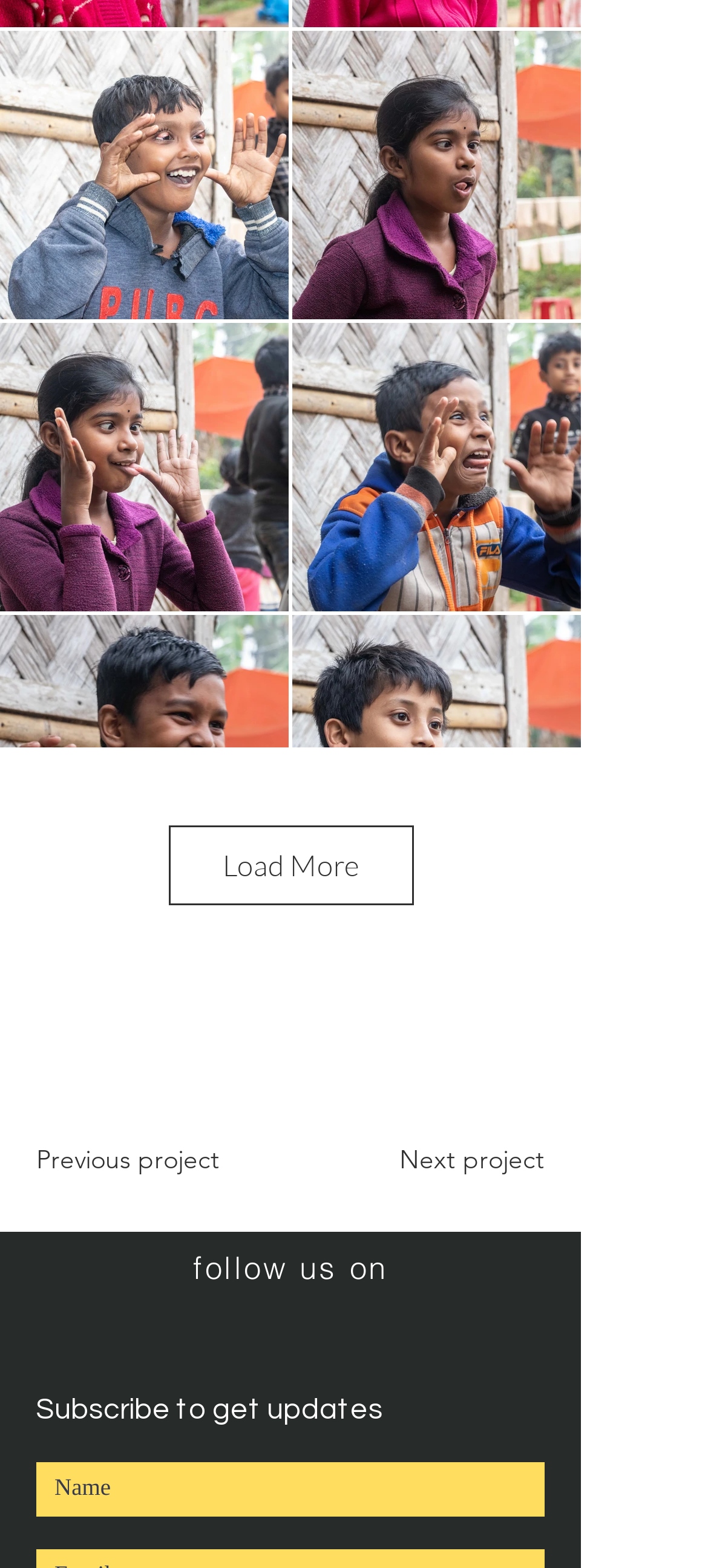Identify the bounding box coordinates of the clickable region necessary to fulfill the following instruction: "Follow us on YouTube". The bounding box coordinates should be four float numbers between 0 and 1, i.e., [left, top, right, bottom].

[0.262, 0.833, 0.326, 0.862]